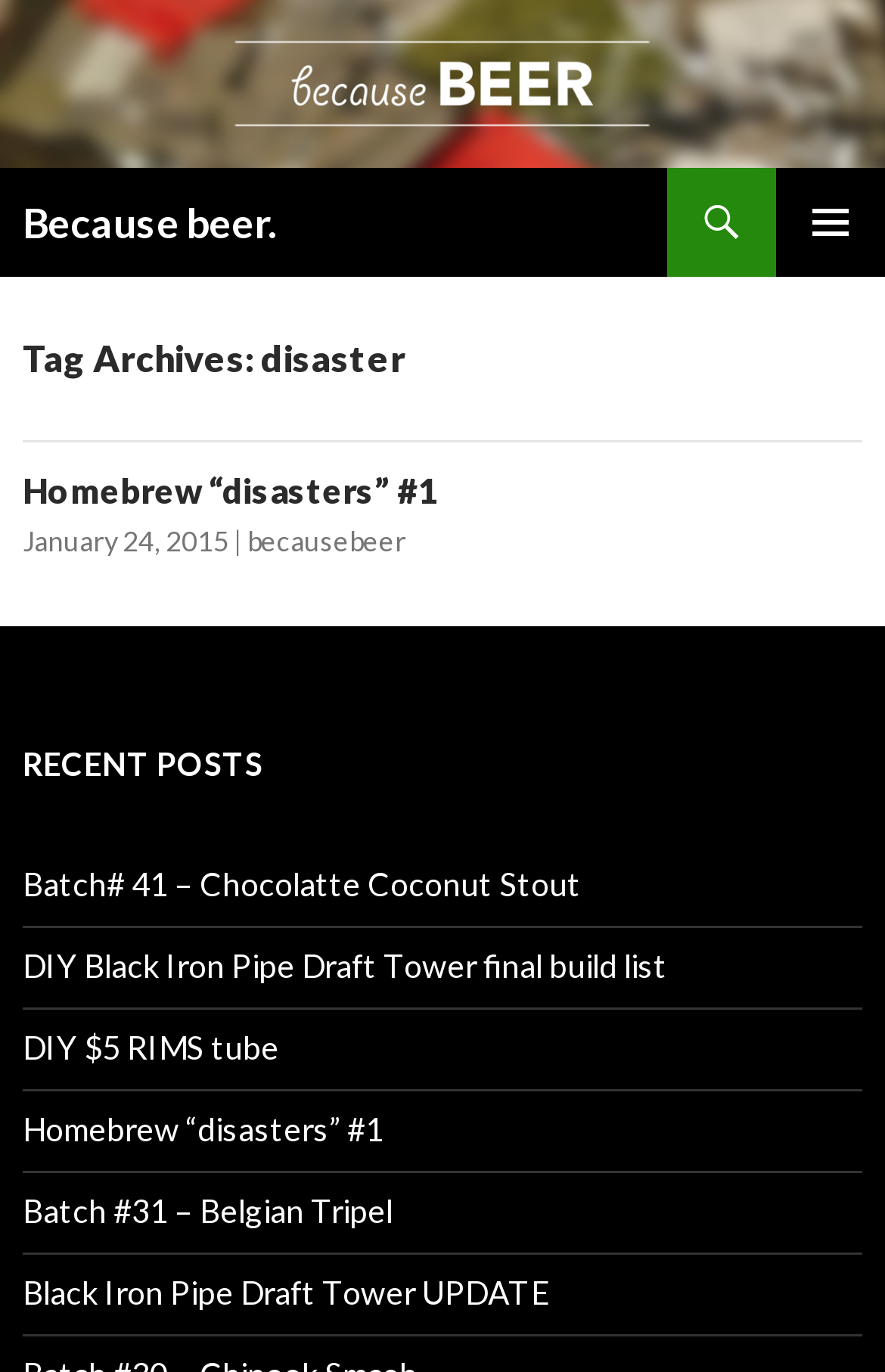Generate a comprehensive caption for the webpage you are viewing.

This webpage appears to be a blog or article page, with a focus on homebrewing and beer-related topics. At the top of the page, there is a logo or image with the text "Because beer." accompanied by a link with the same text. Below this, there is a heading with the same text, followed by a search link and a primary menu button.

The main content of the page is divided into two sections. The first section is a header area that contains a heading "Tag Archives: disaster" and appears to be related to the page's topic. The second section is an article area that contains a heading "Homebrew “disasters” #1" followed by a link to the same article, a date "January 24, 2015", and a link to the author "becausebeer".

Below the article area, there is a heading "RECENT POSTS" followed by a list of links to other articles, including "Batch# 41 – Chocolatte Coconut Stout", "DIY Black Iron Pipe Draft Tower final build list", and several others. These links are arranged in a vertical list, with each link taking up a significant portion of the page's width.

Overall, the page has a simple and clean layout, with a focus on presenting articles and links related to homebrewing and beer.